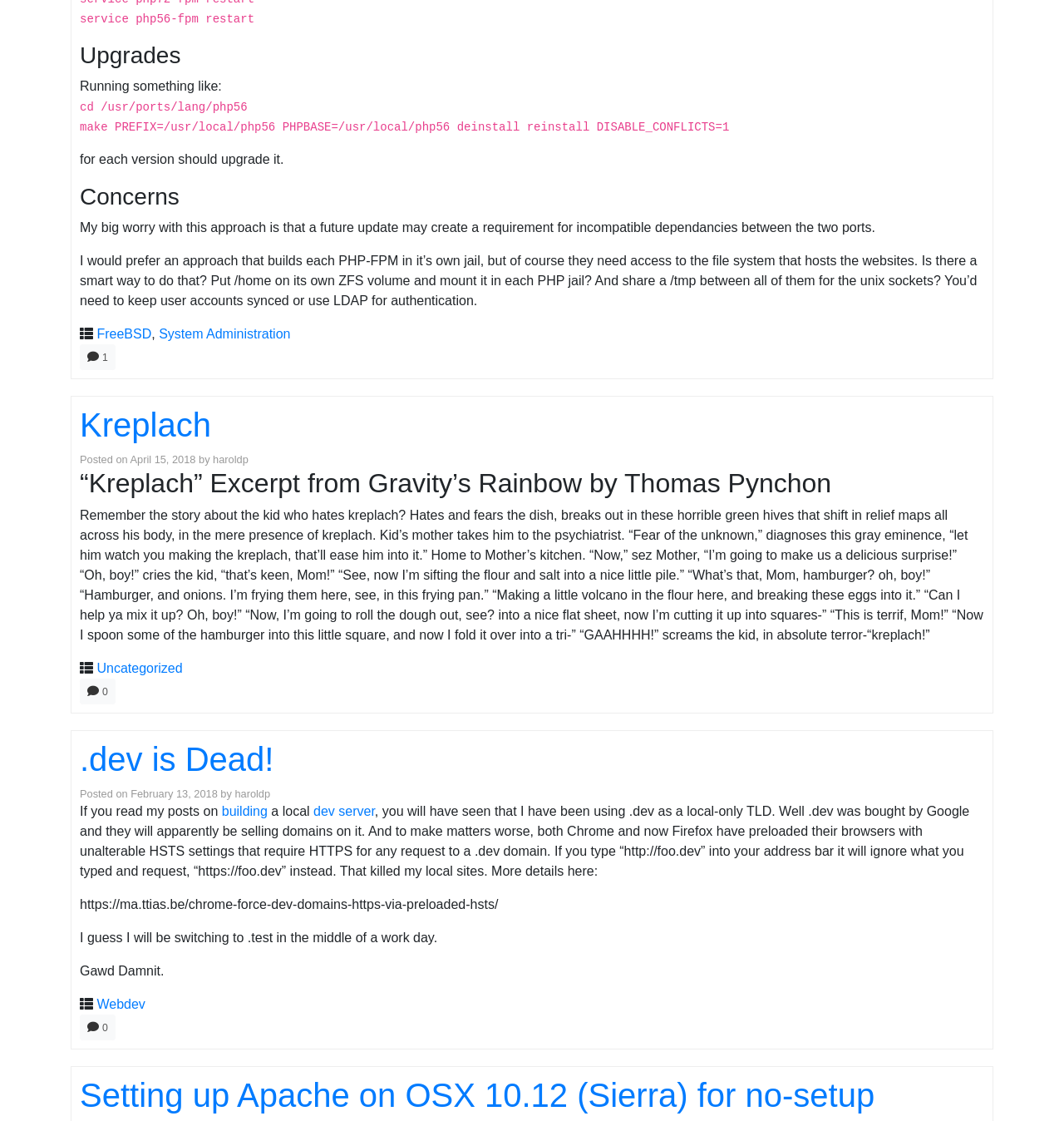Please identify the bounding box coordinates of the element that needs to be clicked to execute the following command: "Visit the Home page". Provide the bounding box using four float numbers between 0 and 1, formatted as [left, top, right, bottom].

None